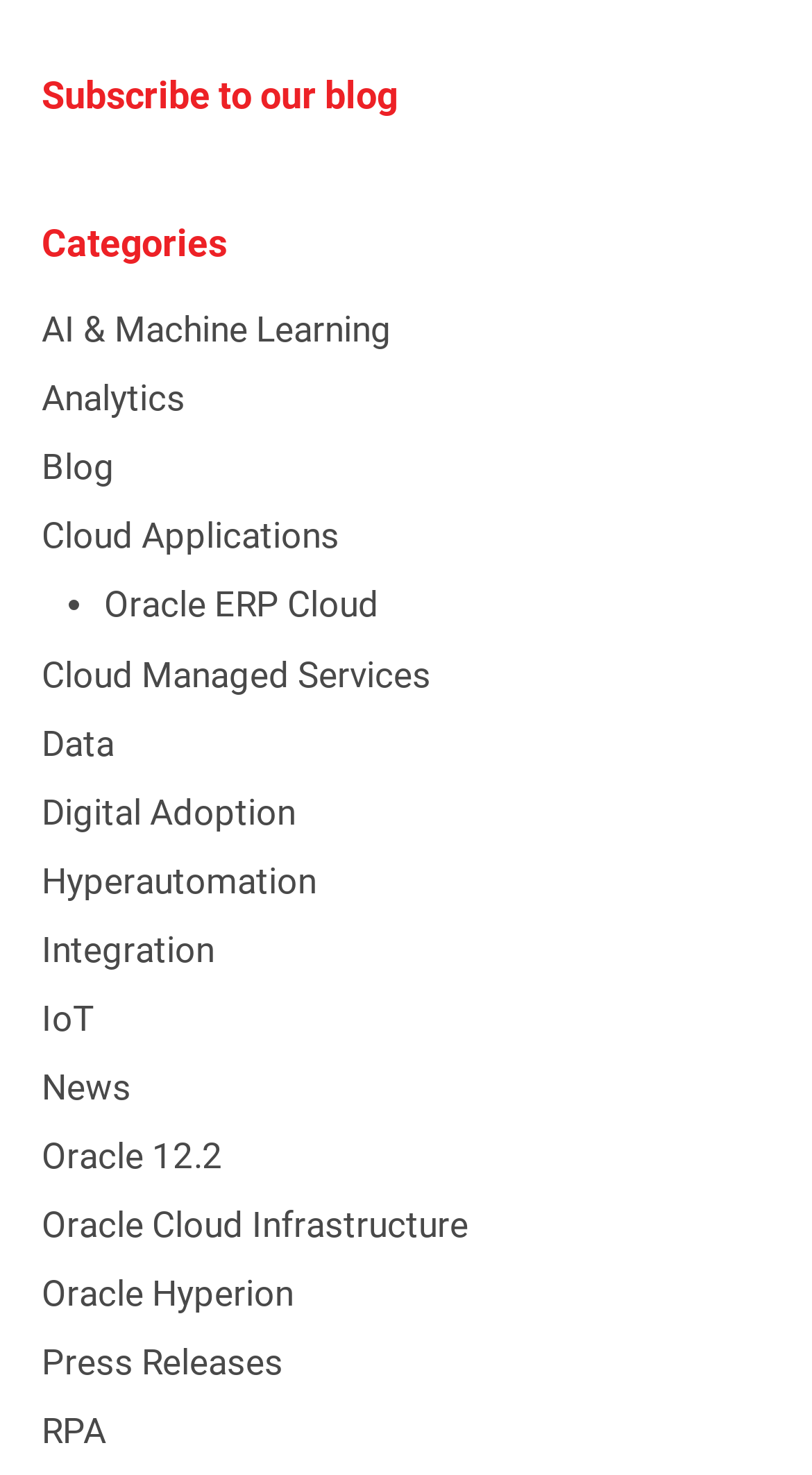Please determine the bounding box coordinates of the clickable area required to carry out the following instruction: "View AI & Machine Learning category". The coordinates must be four float numbers between 0 and 1, represented as [left, top, right, bottom].

[0.051, 0.21, 0.482, 0.238]